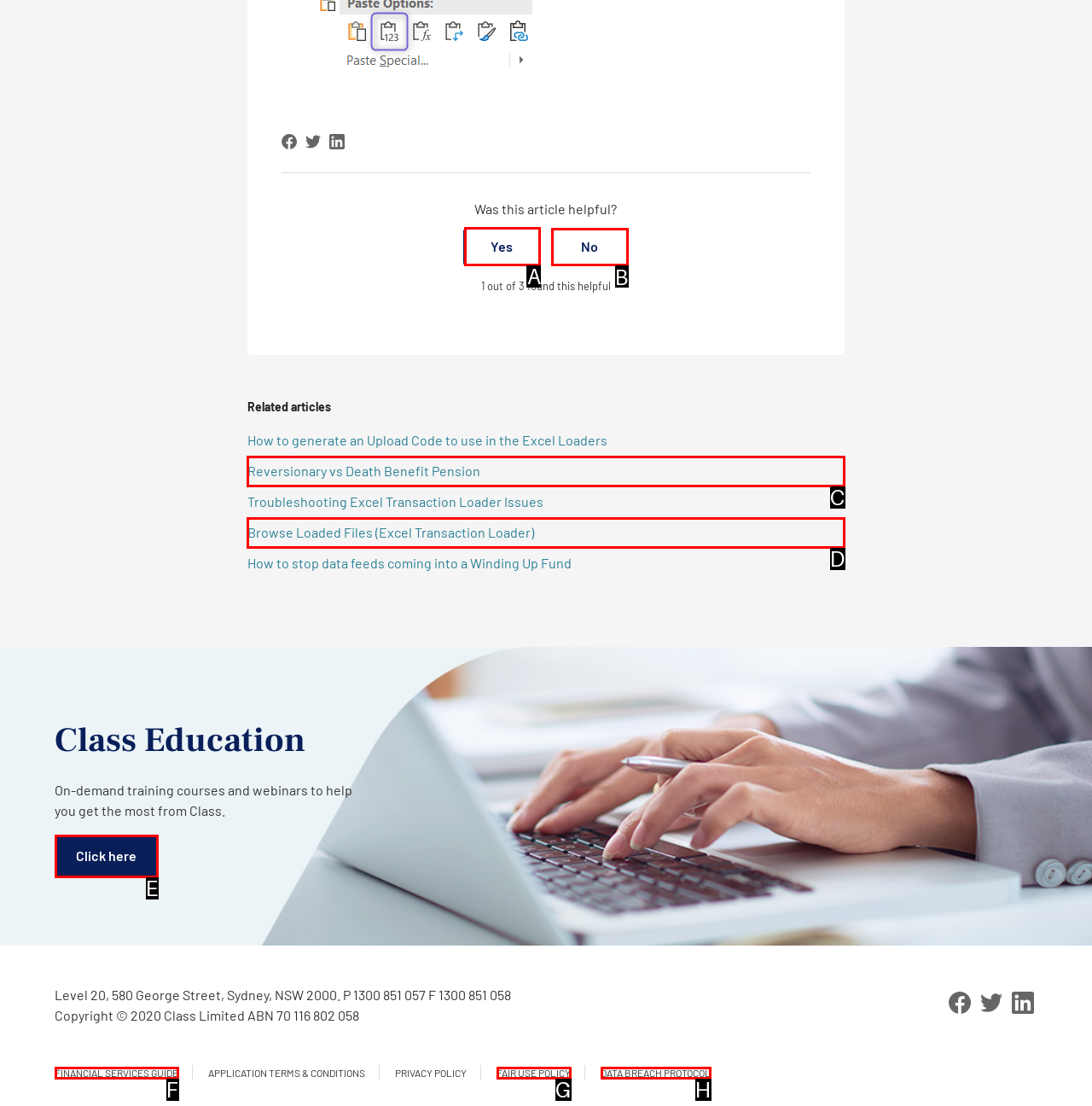Which UI element should be clicked to perform the following task: Rate this article as helpful? Answer with the corresponding letter from the choices.

A